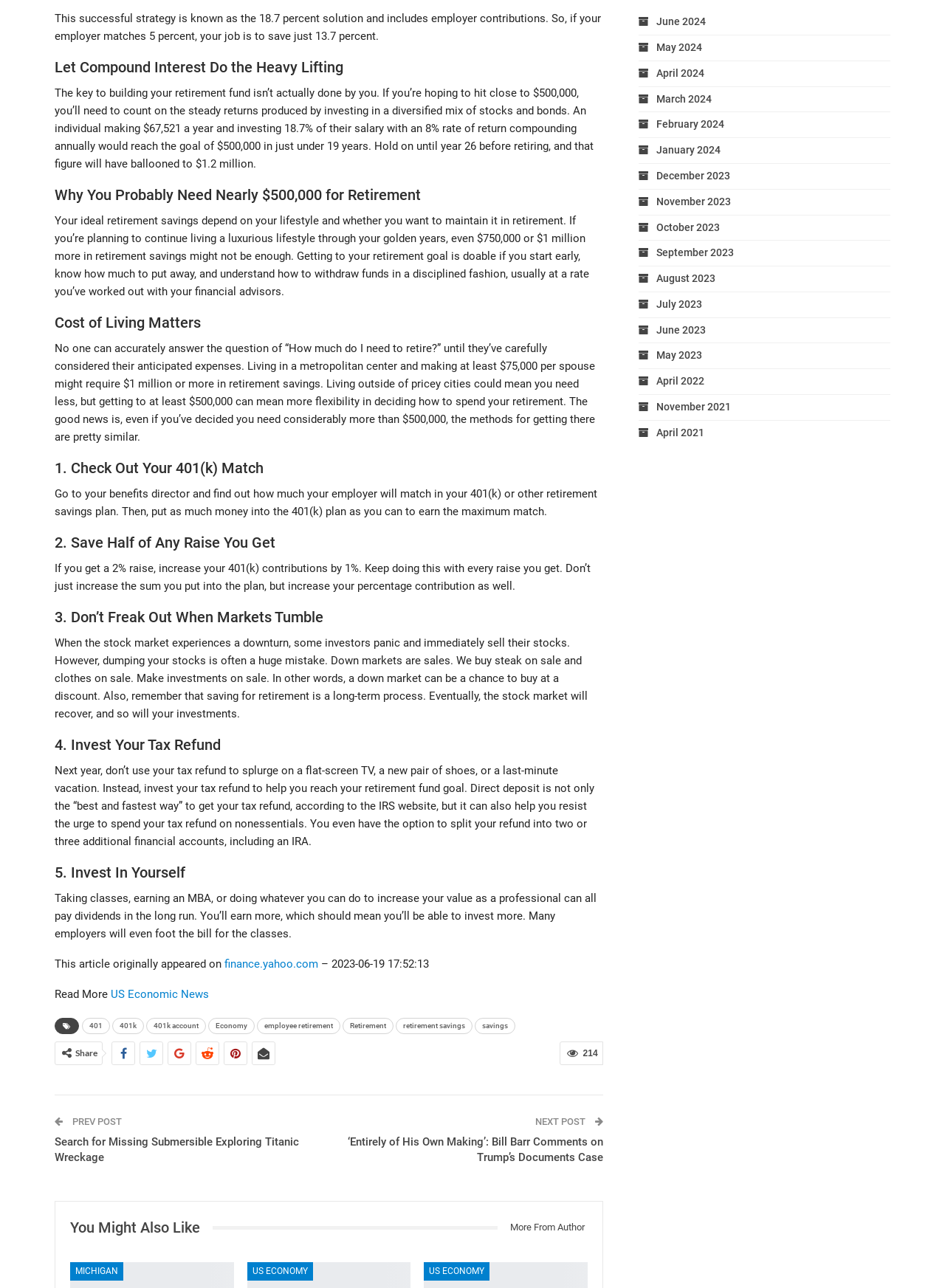Please identify the bounding box coordinates for the region that you need to click to follow this instruction: "Search for 'MICHIGAN'".

[0.074, 0.98, 0.13, 0.994]